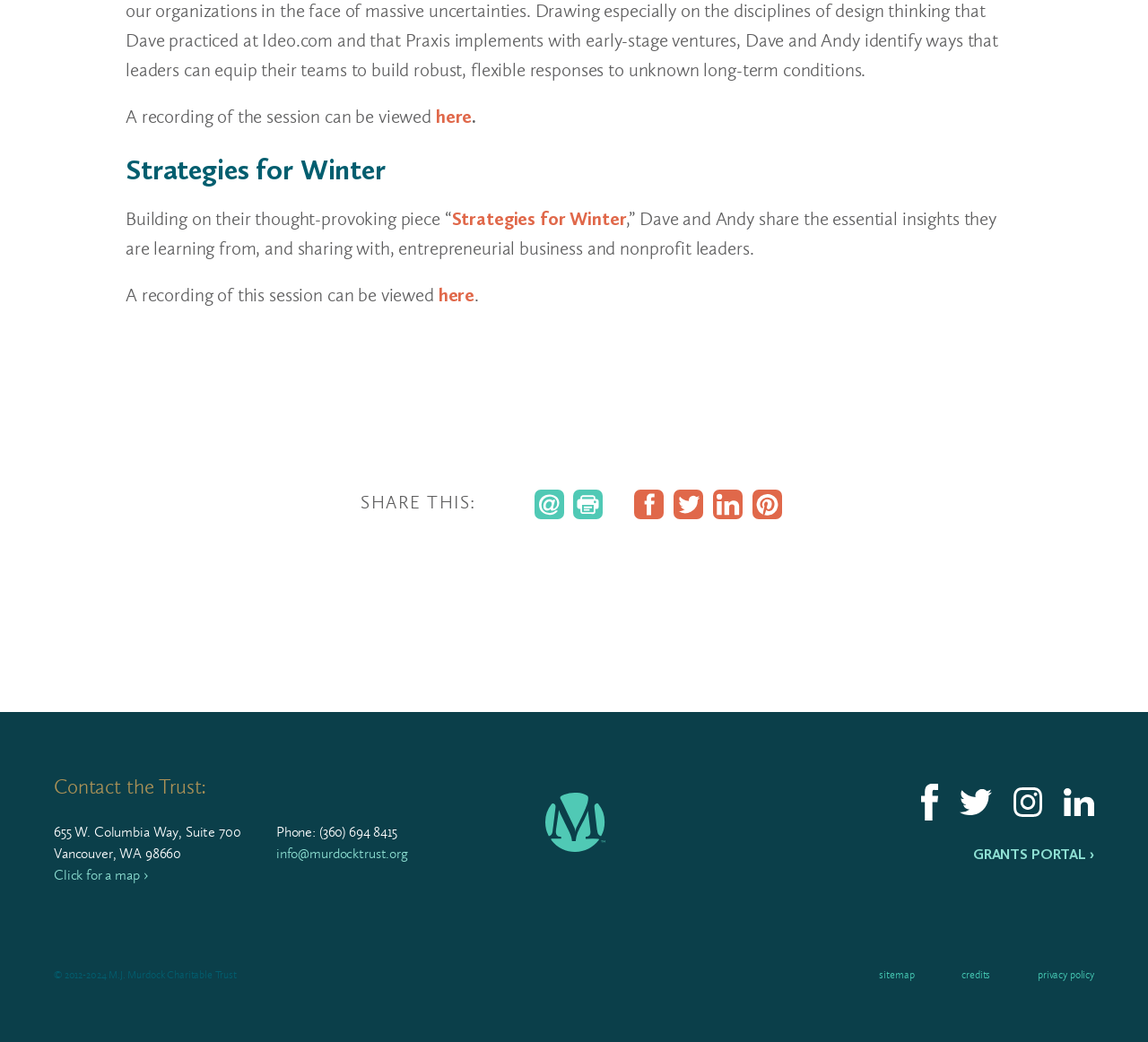Determine the bounding box coordinates of the element's region needed to click to follow the instruction: "View the recording of the session". Provide these coordinates as four float numbers between 0 and 1, formatted as [left, top, right, bottom].

[0.109, 0.101, 0.38, 0.122]